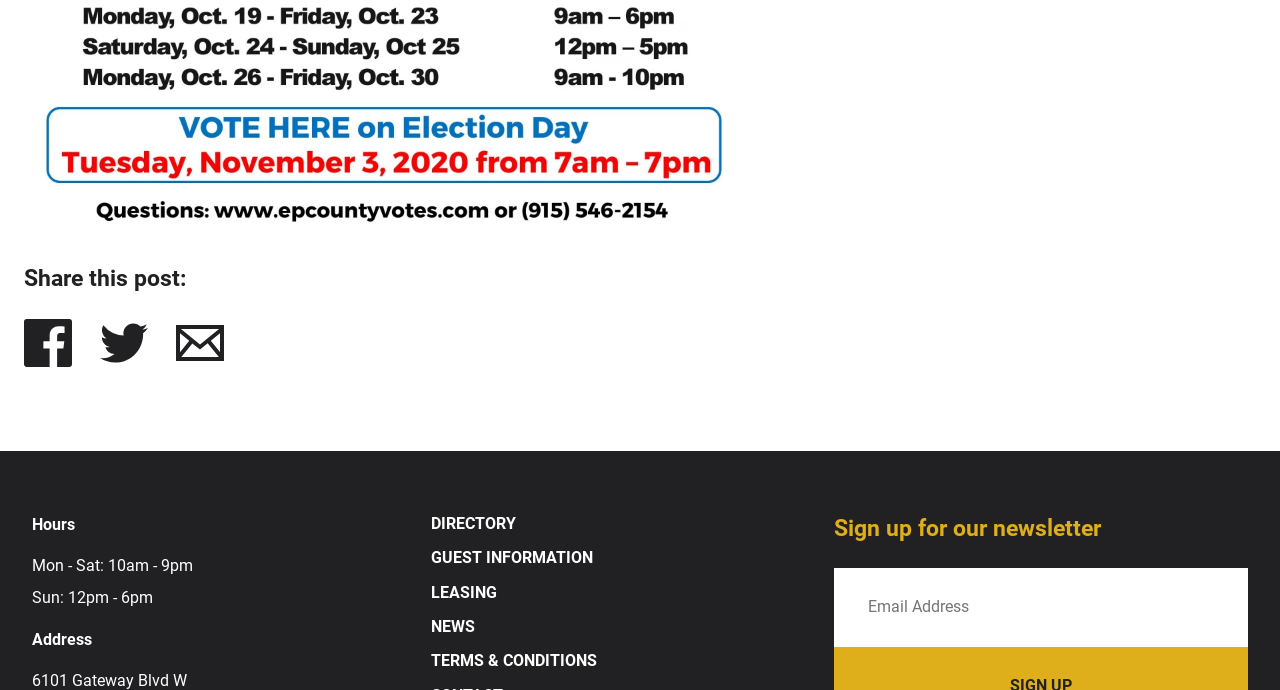Using the provided description Directory, find the bounding box coordinates for the UI element. Provide the coordinates in (top-left x, top-left y, bottom-right x, bottom-right y) format, ensuring all values are between 0 and 1.

[0.336, 0.746, 0.403, 0.773]